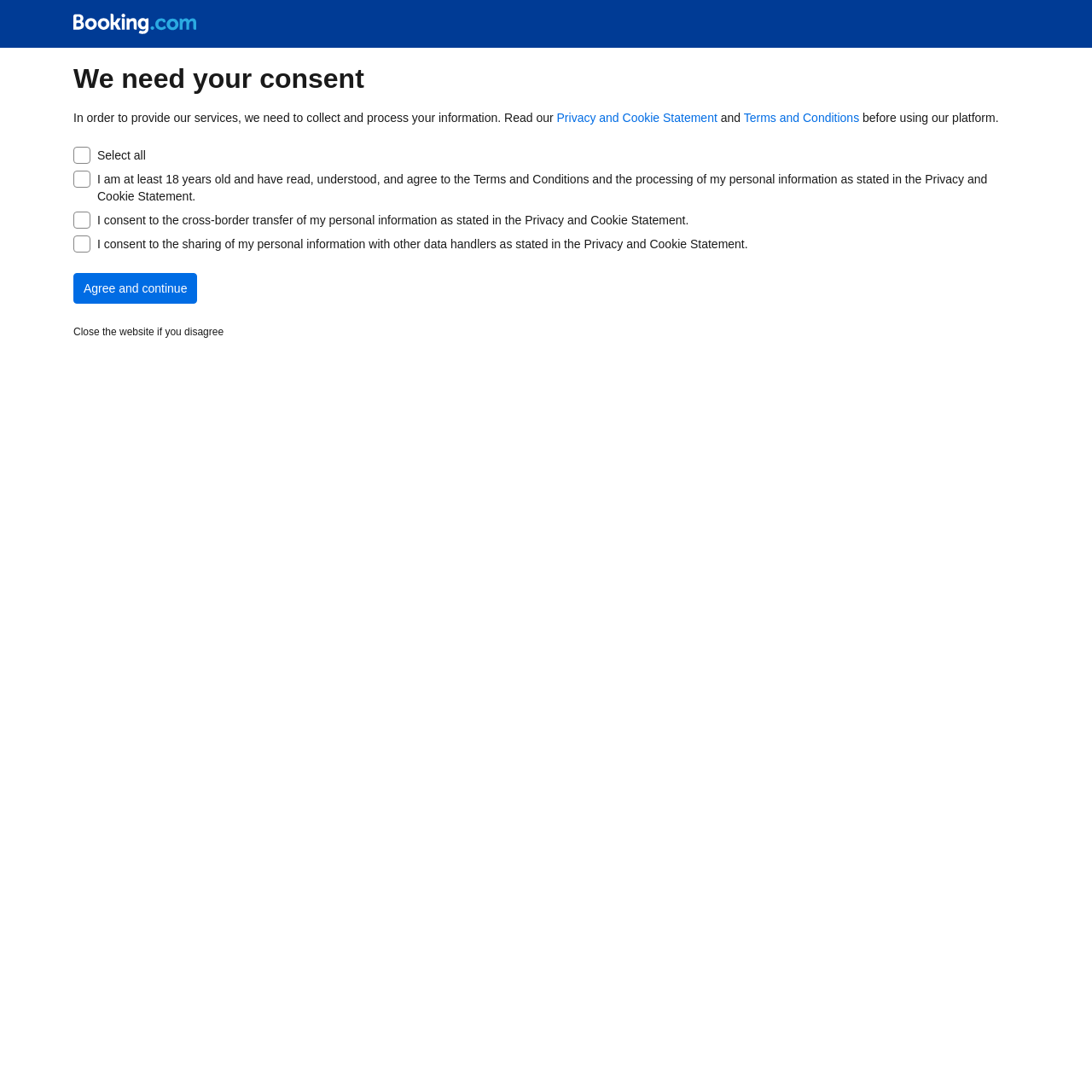Give a short answer to this question using one word or a phrase:
What is the purpose of this webpage?

To obtain user consent